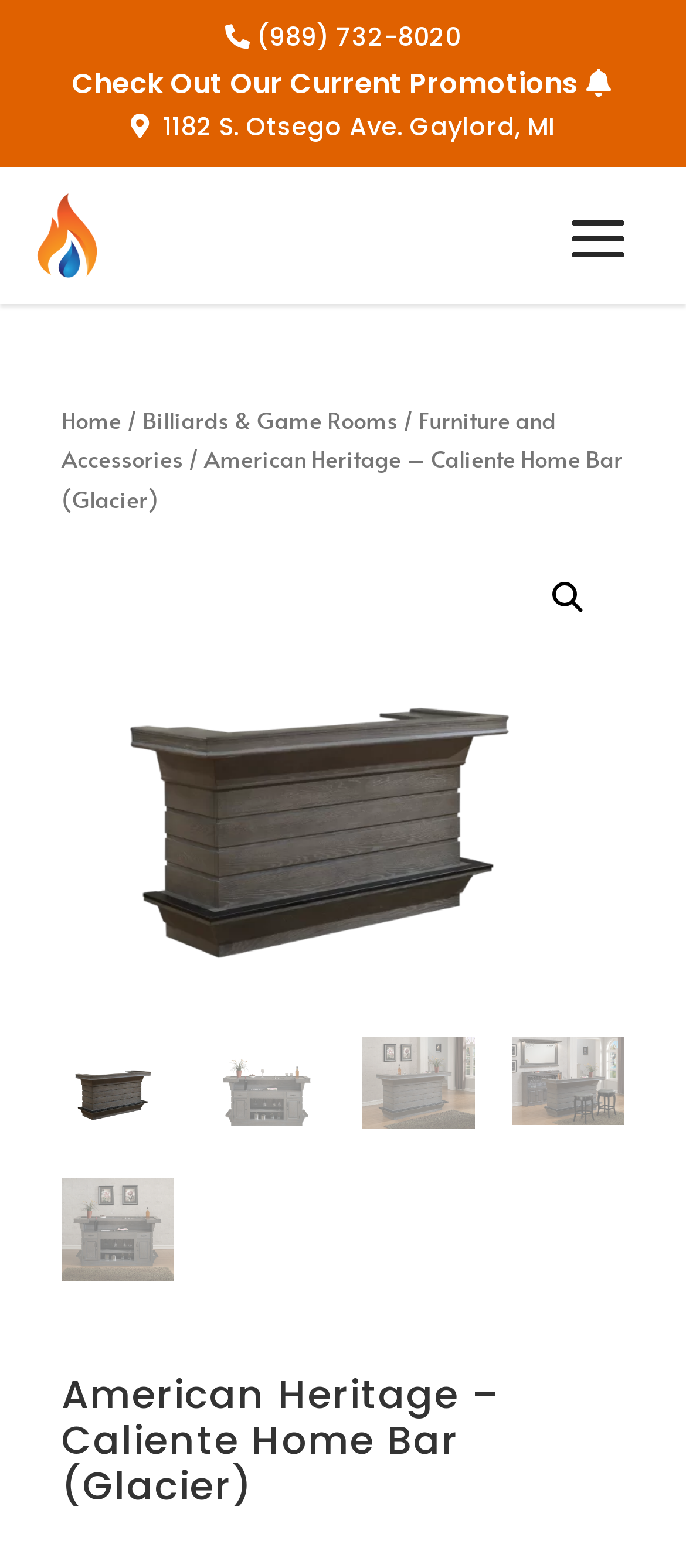Determine the bounding box coordinates of the element's region needed to click to follow the instruction: "Search something". Provide these coordinates as four float numbers between 0 and 1, formatted as [left, top, right, bottom].

[0.782, 0.361, 0.874, 0.401]